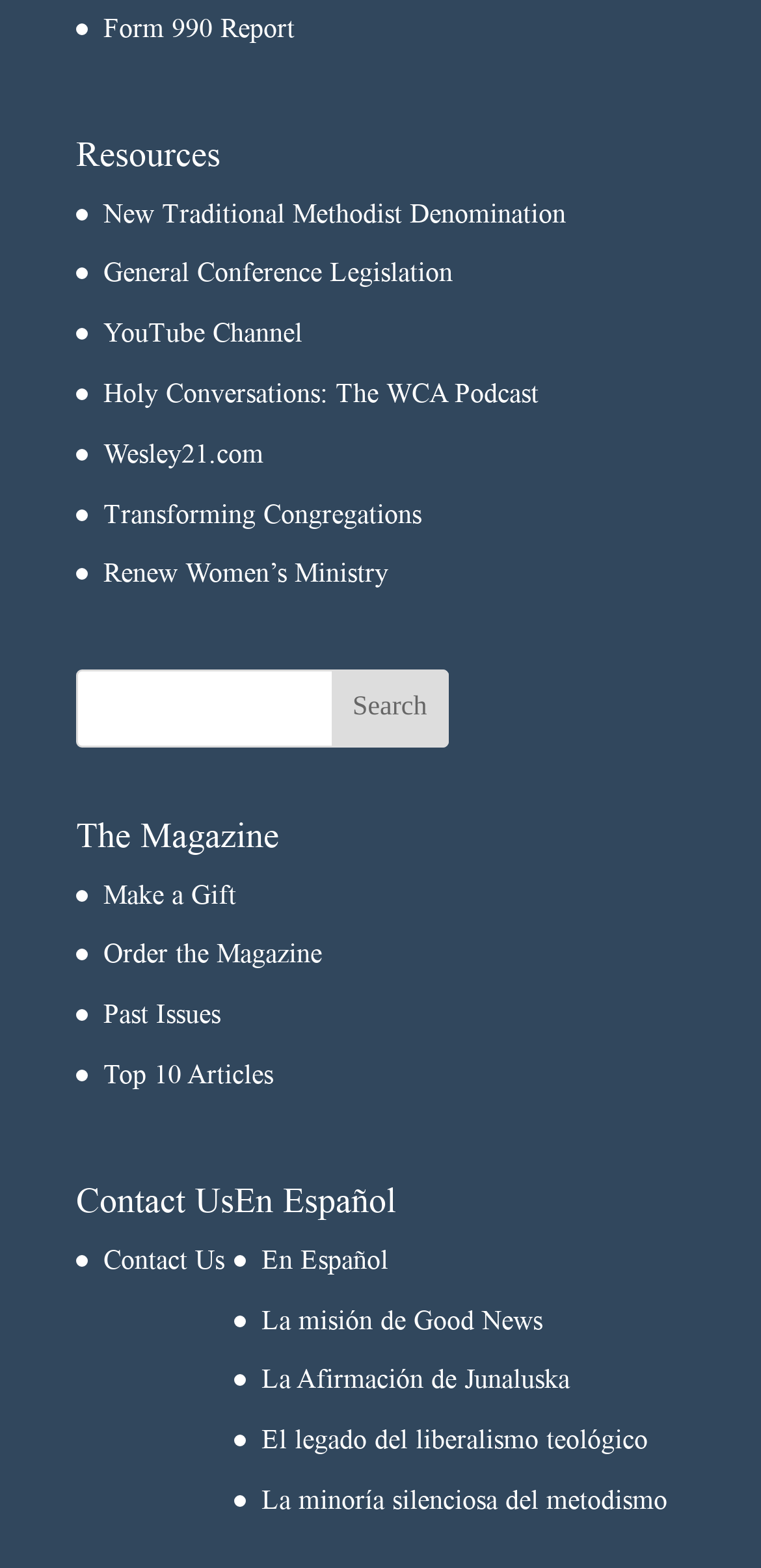Could you determine the bounding box coordinates of the clickable element to complete the instruction: "Contact Us"? Provide the coordinates as four float numbers between 0 and 1, i.e., [left, top, right, bottom].

[0.136, 0.794, 0.295, 0.813]